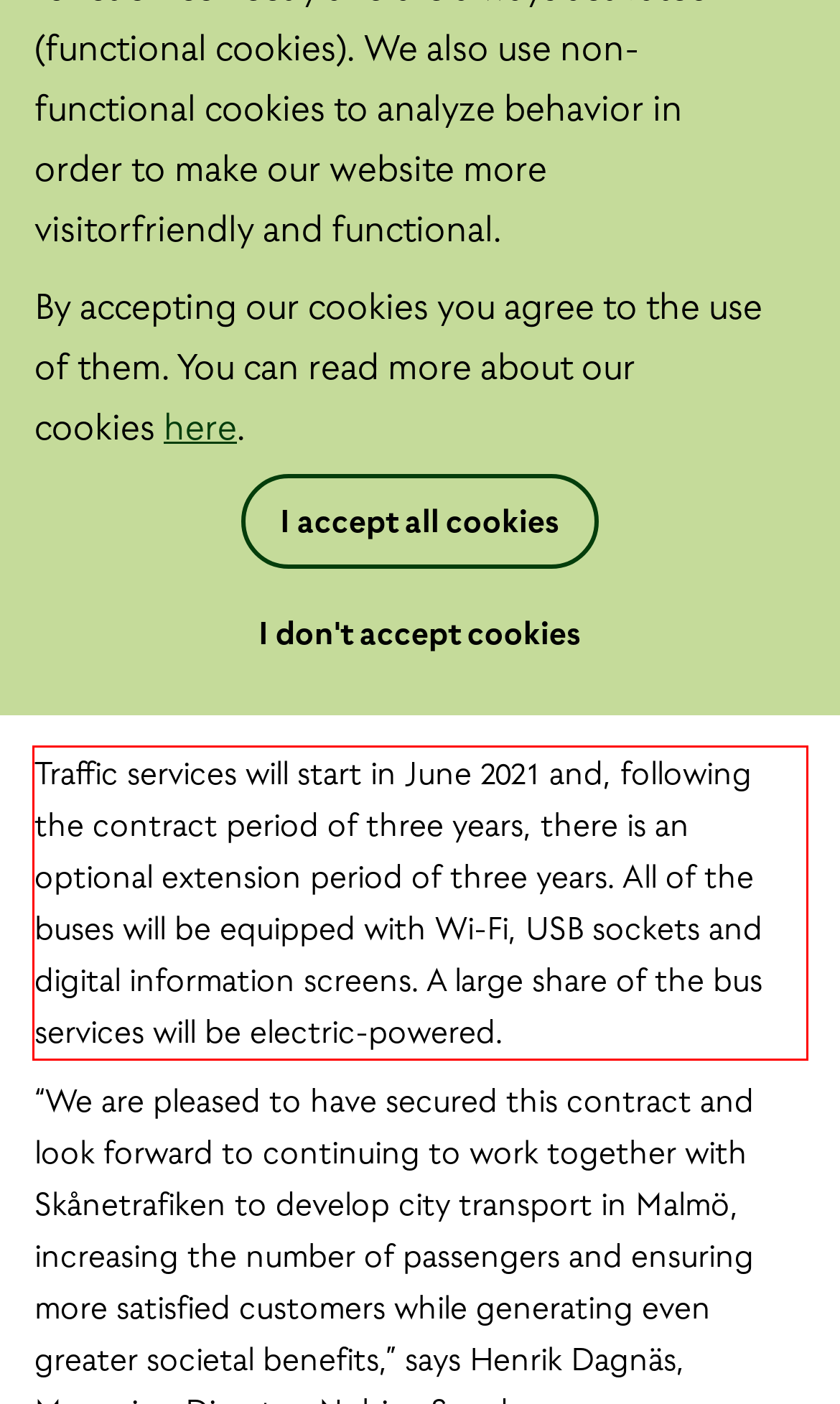Review the screenshot of the webpage and recognize the text inside the red rectangle bounding box. Provide the extracted text content.

Traffic services will start in June 2021 and, following the contract period of three years, there is an optional extension period of three years. All of the buses will be equipped with Wi-Fi, USB sockets and digital information screens. A large share of the bus services will be electric-powered.